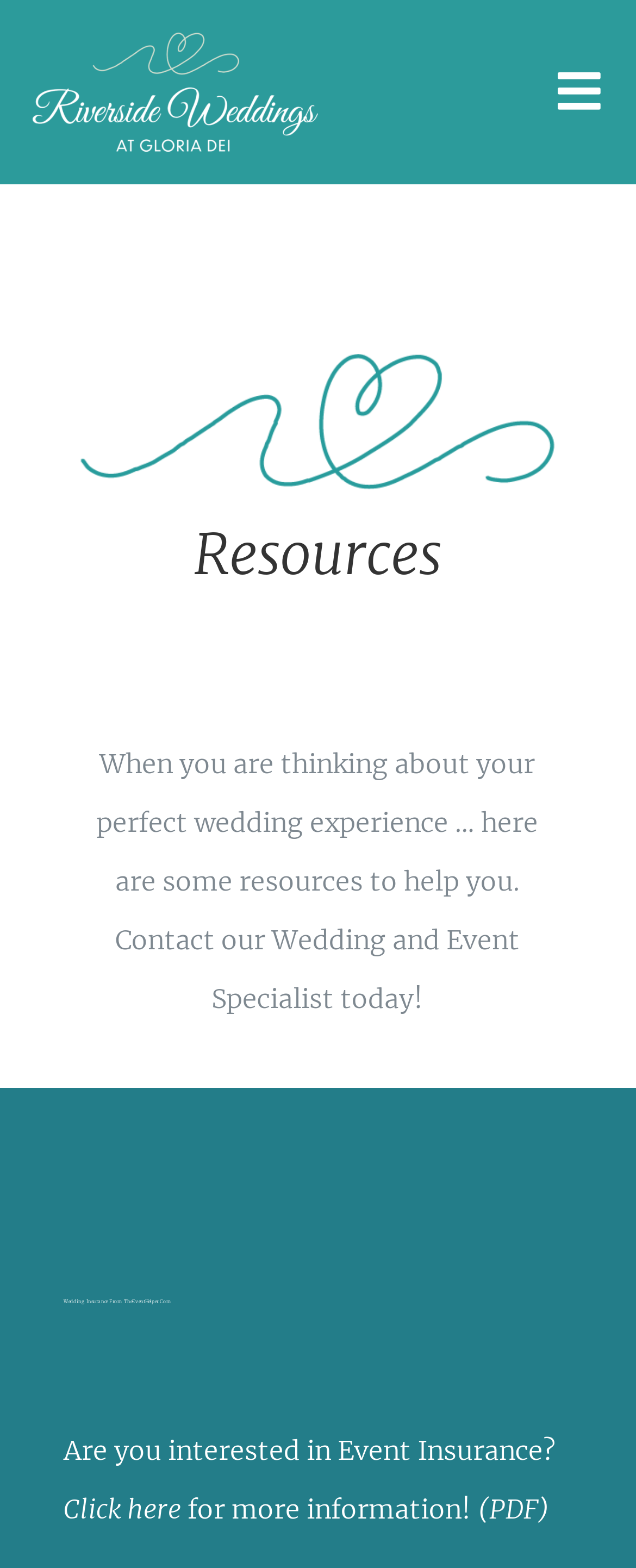Identify the bounding box coordinates of the element to click to follow this instruction: 'Toggle the main navigation'. Ensure the coordinates are four float values between 0 and 1, provided as [left, top, right, bottom].

[0.872, 0.043, 0.949, 0.074]